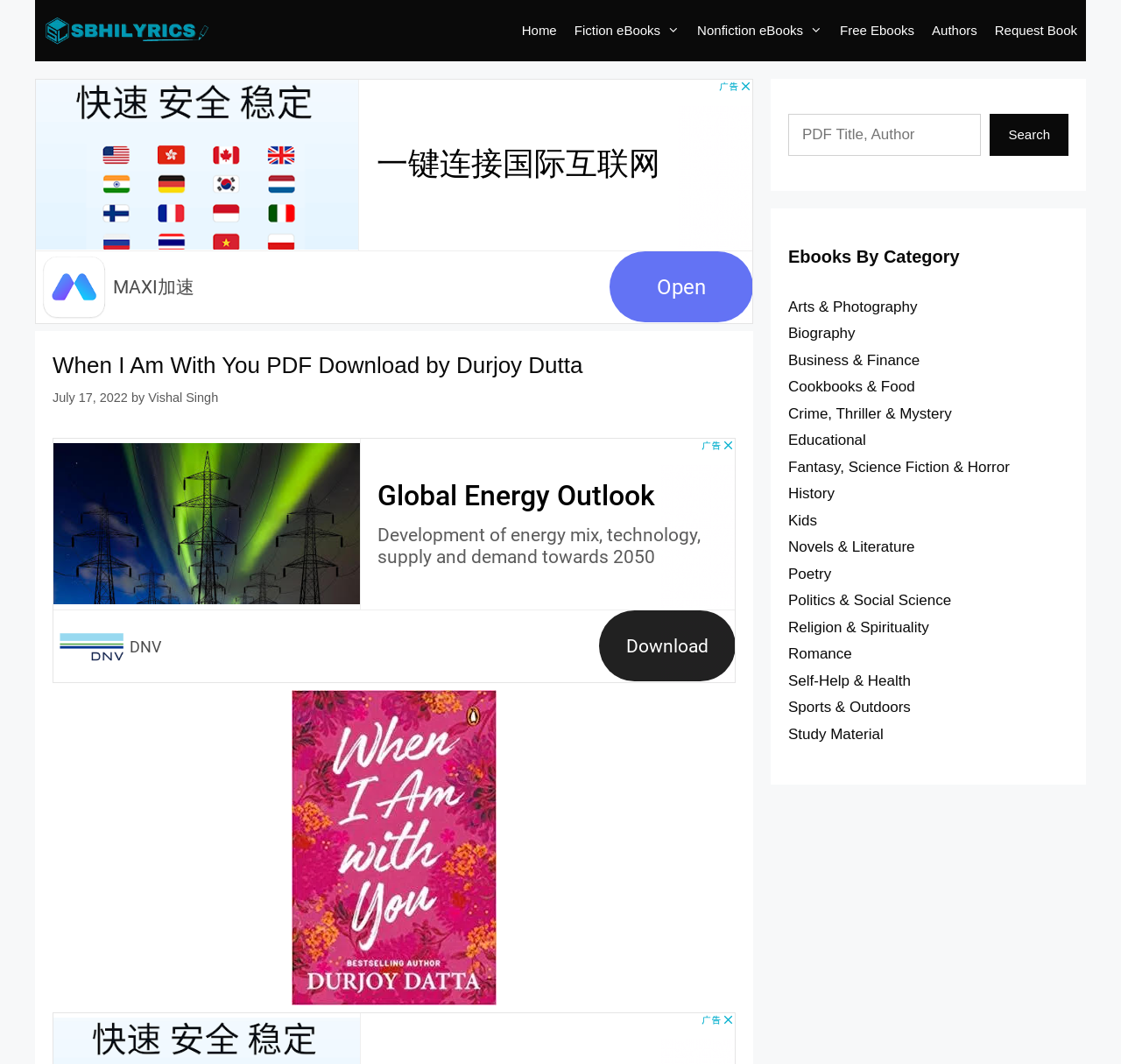Identify the bounding box coordinates for the element you need to click to achieve the following task: "View 'Novels & Literature' eBooks". The coordinates must be four float values ranging from 0 to 1, formatted as [left, top, right, bottom].

[0.703, 0.506, 0.816, 0.522]